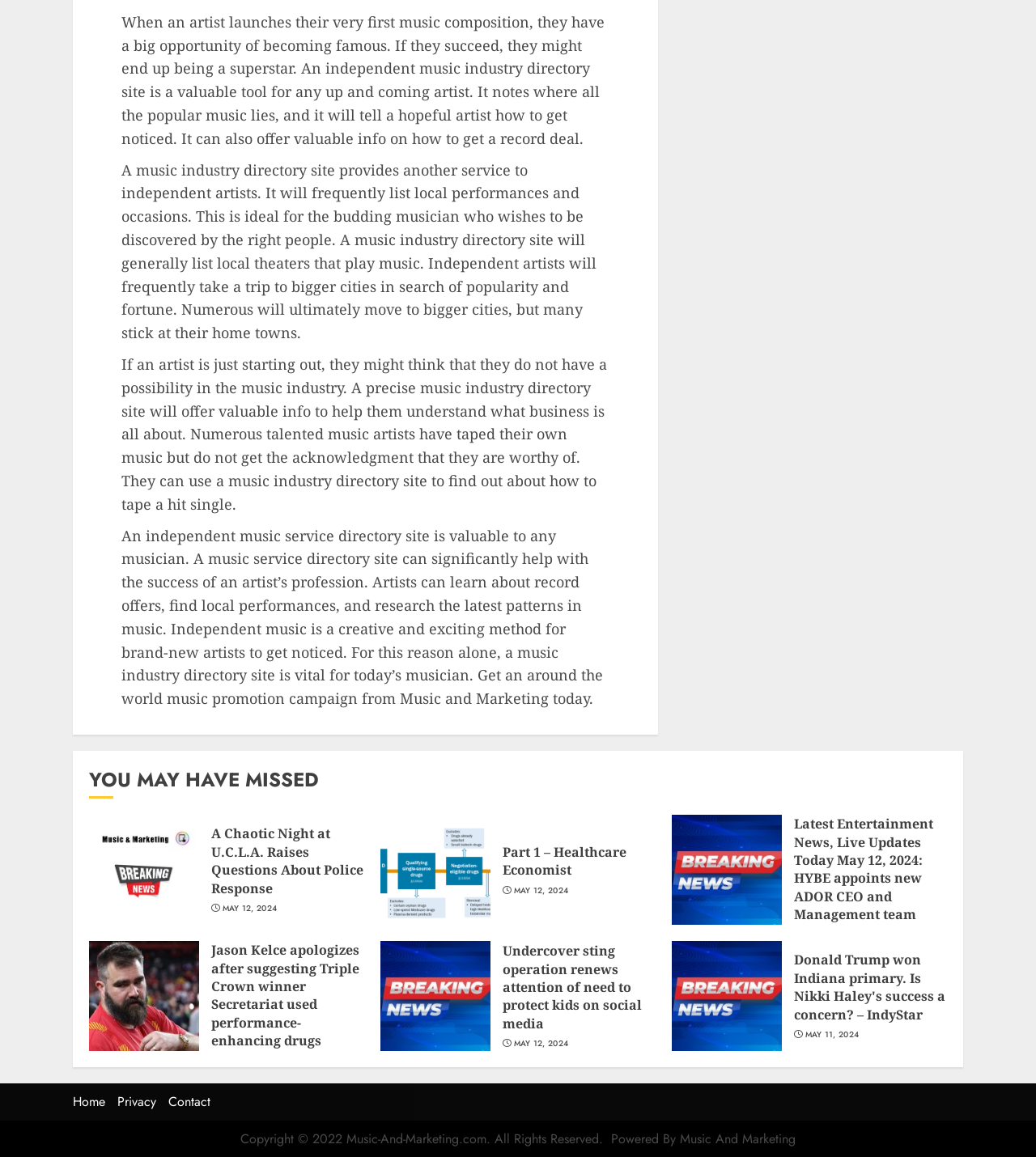Please identify the bounding box coordinates of the element that needs to be clicked to execute the following command: "Share the article with Facebook". Provide the bounding box using four float numbers between 0 and 1, formatted as [left, top, right, bottom].

None